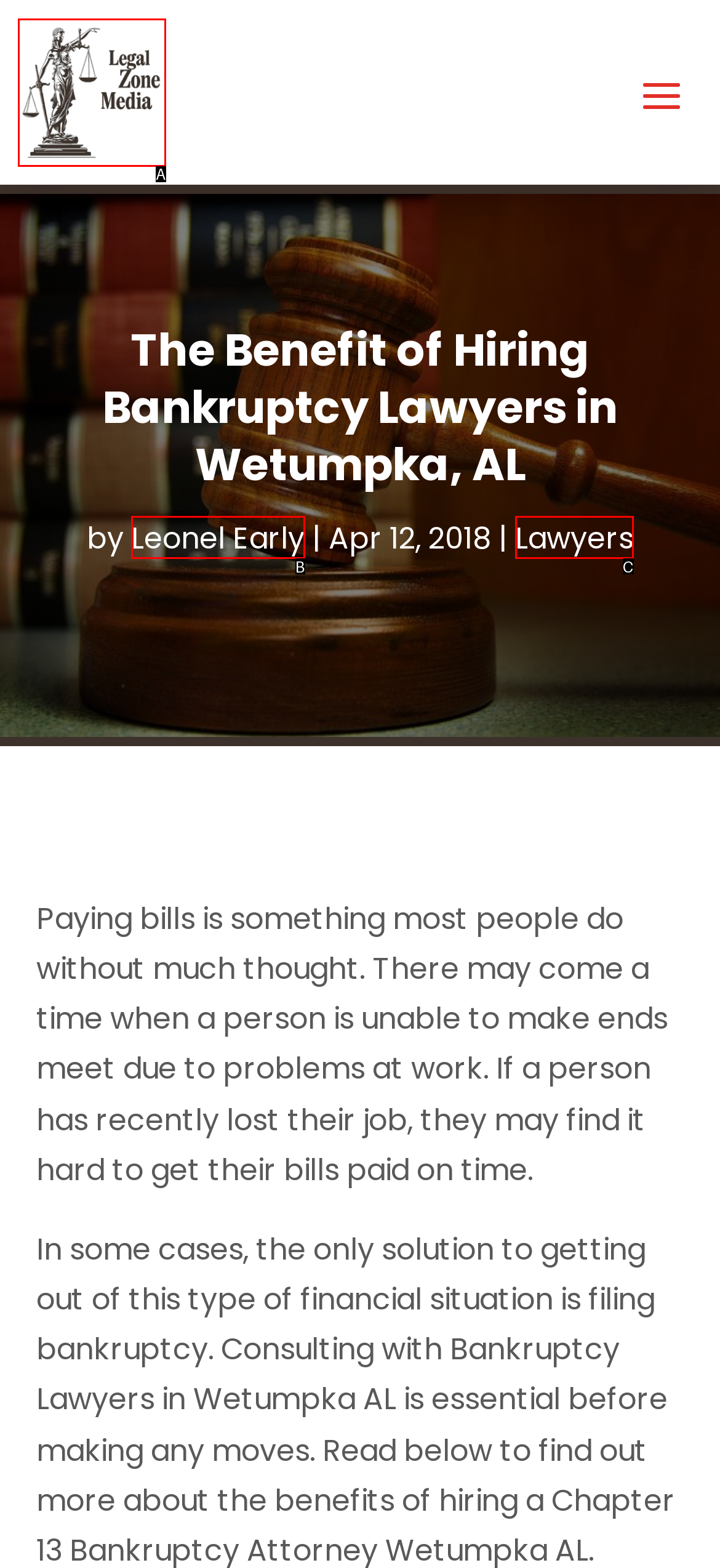Determine the HTML element that aligns with the description: alt="Legal zone media"
Answer by stating the letter of the appropriate option from the available choices.

A